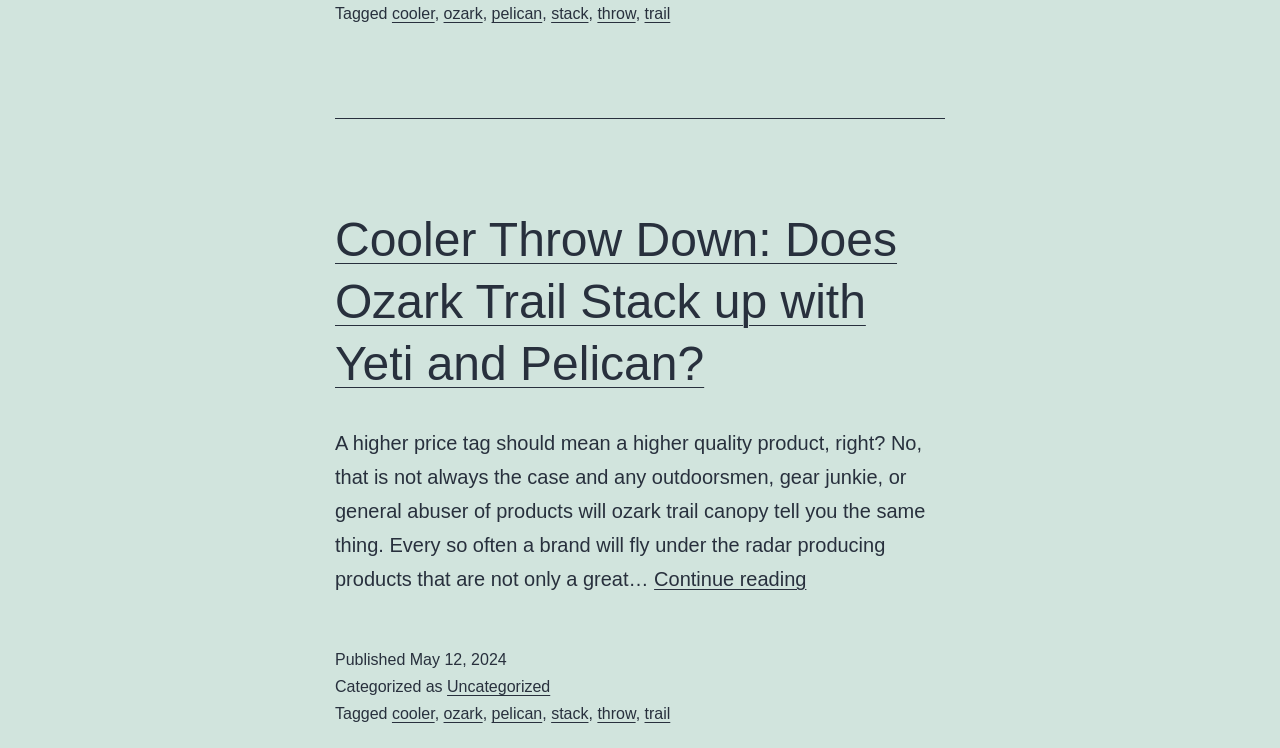Locate the coordinates of the bounding box for the clickable region that fulfills this instruction: "Read the article about Ozark Trail".

[0.347, 0.007, 0.377, 0.03]